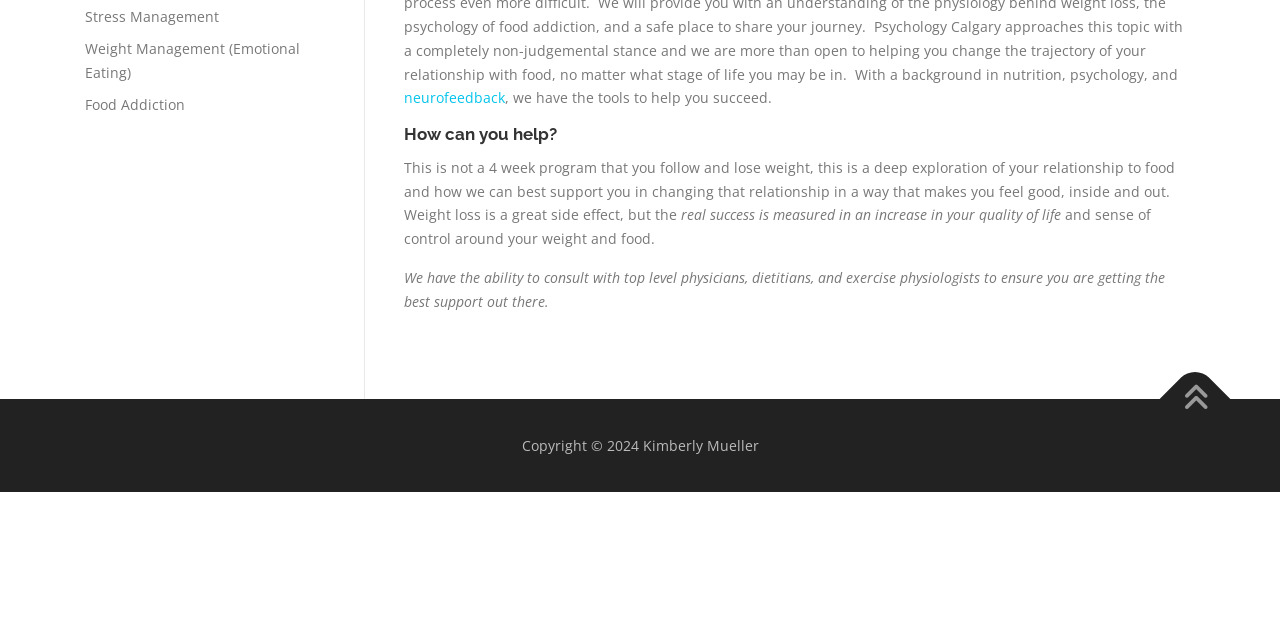Determine the bounding box for the described HTML element: "title="Back To Top"". Ensure the coordinates are four float numbers between 0 and 1 in the format [left, top, right, bottom].

[0.906, 0.568, 0.961, 0.678]